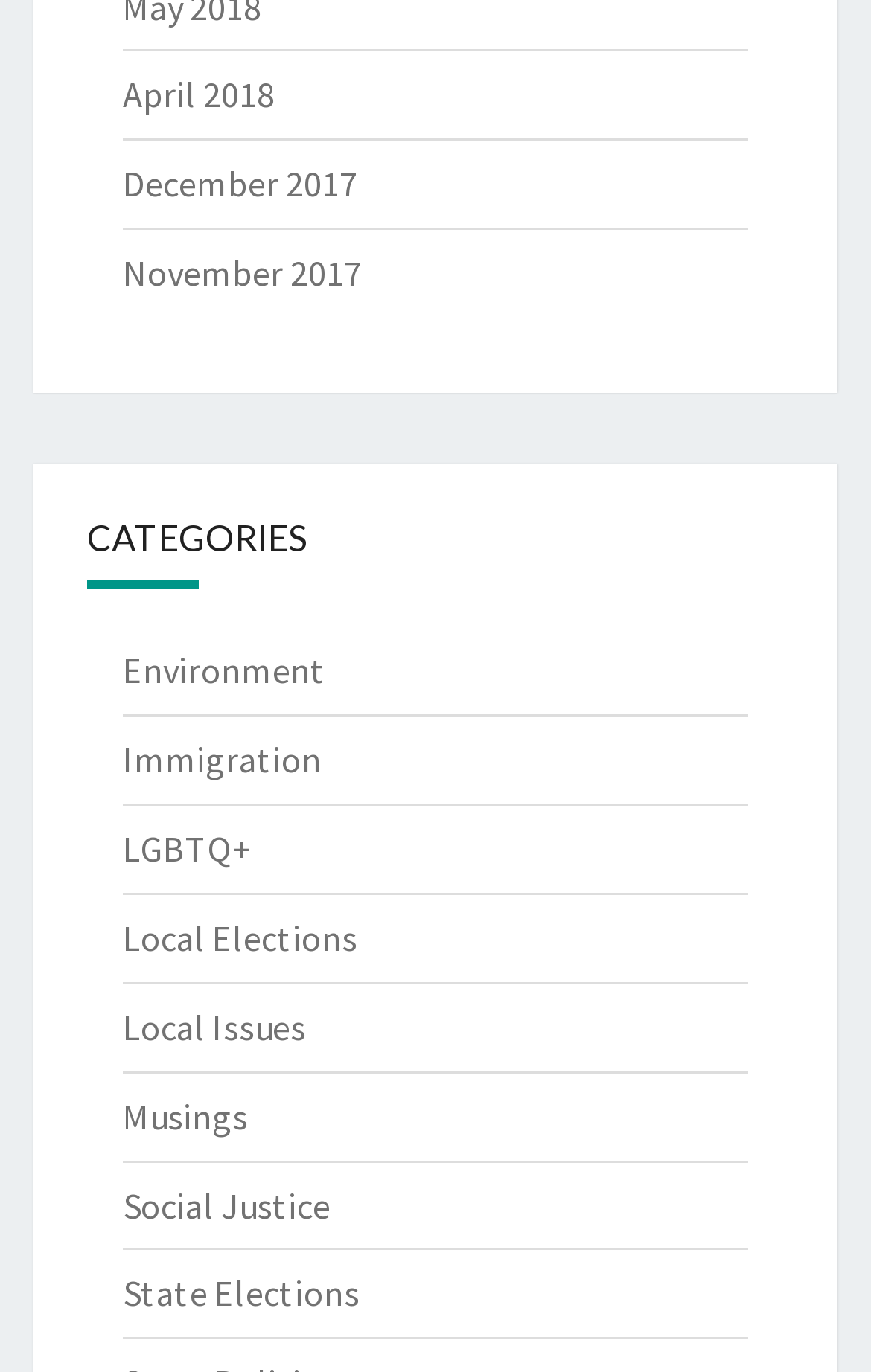Point out the bounding box coordinates of the section to click in order to follow this instruction: "explore Local Elections".

[0.141, 0.667, 0.41, 0.7]